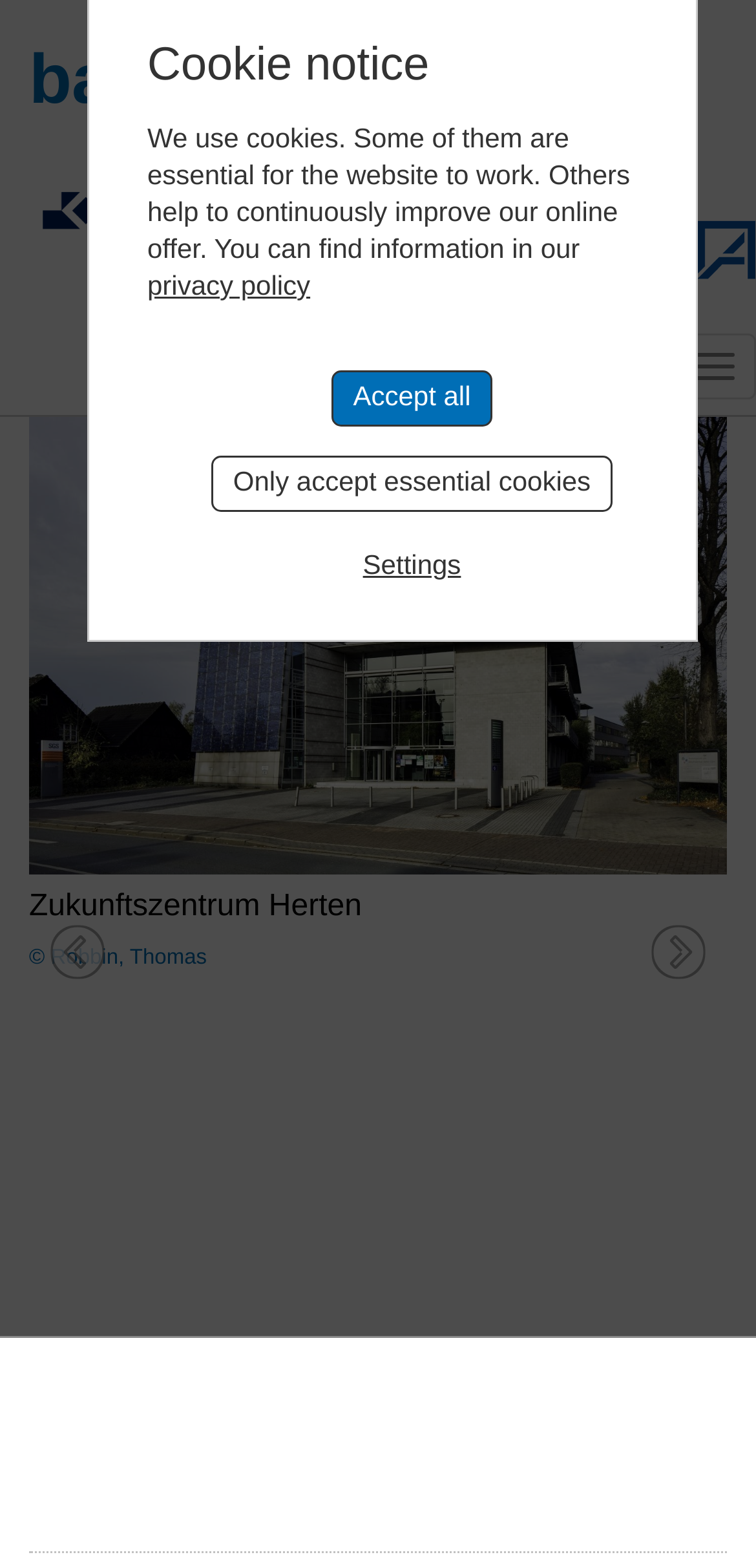Identify the bounding box coordinates for the element that needs to be clicked to fulfill this instruction: "Click the link to baukunst-nrw". Provide the coordinates in the format of four float numbers between 0 and 1: [left, top, right, bottom].

[0.038, 0.025, 0.644, 0.075]